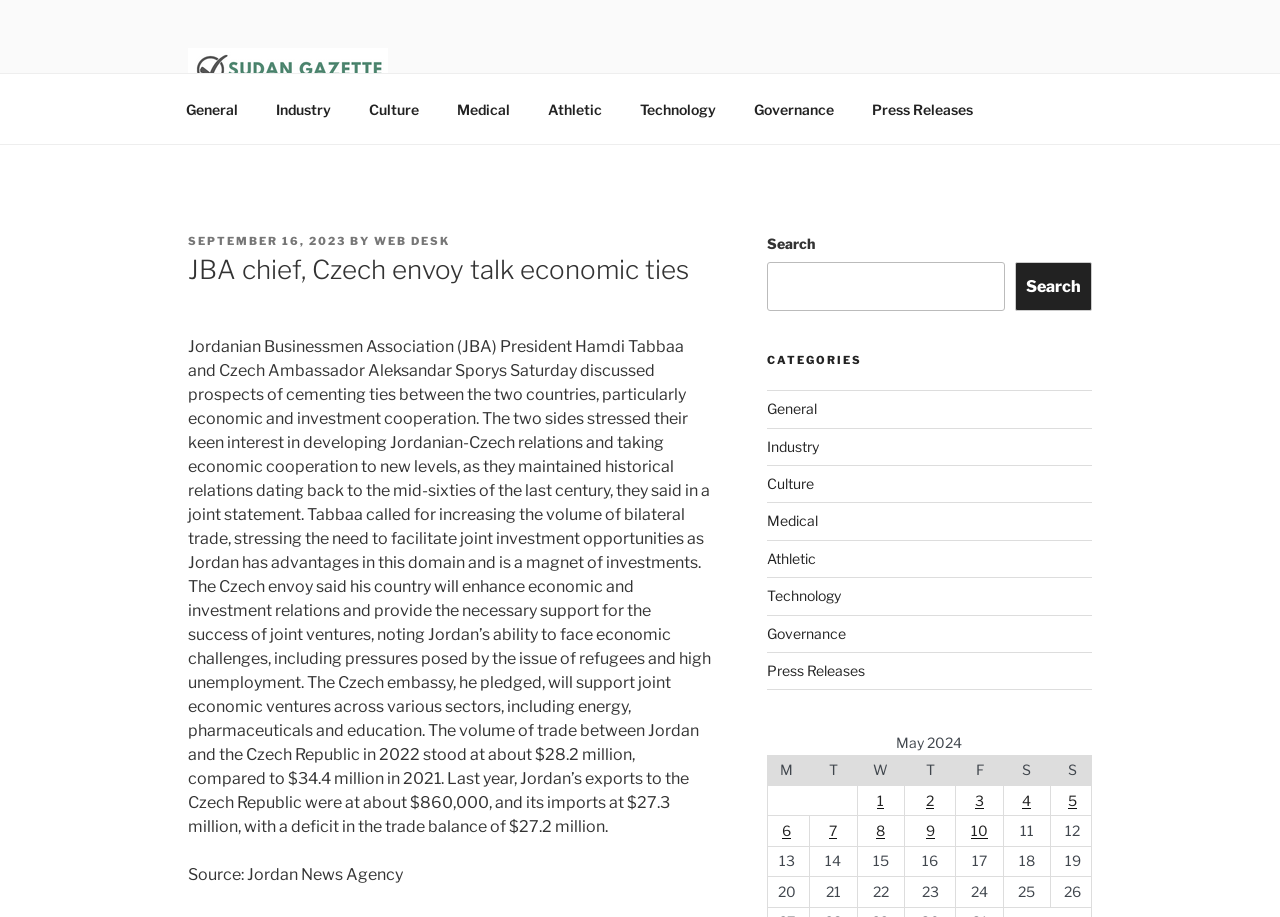Given the description of the UI element: "Press Releases", predict the bounding box coordinates in the form of [left, top, right, bottom], with each value being a float between 0 and 1.

[0.599, 0.722, 0.675, 0.74]